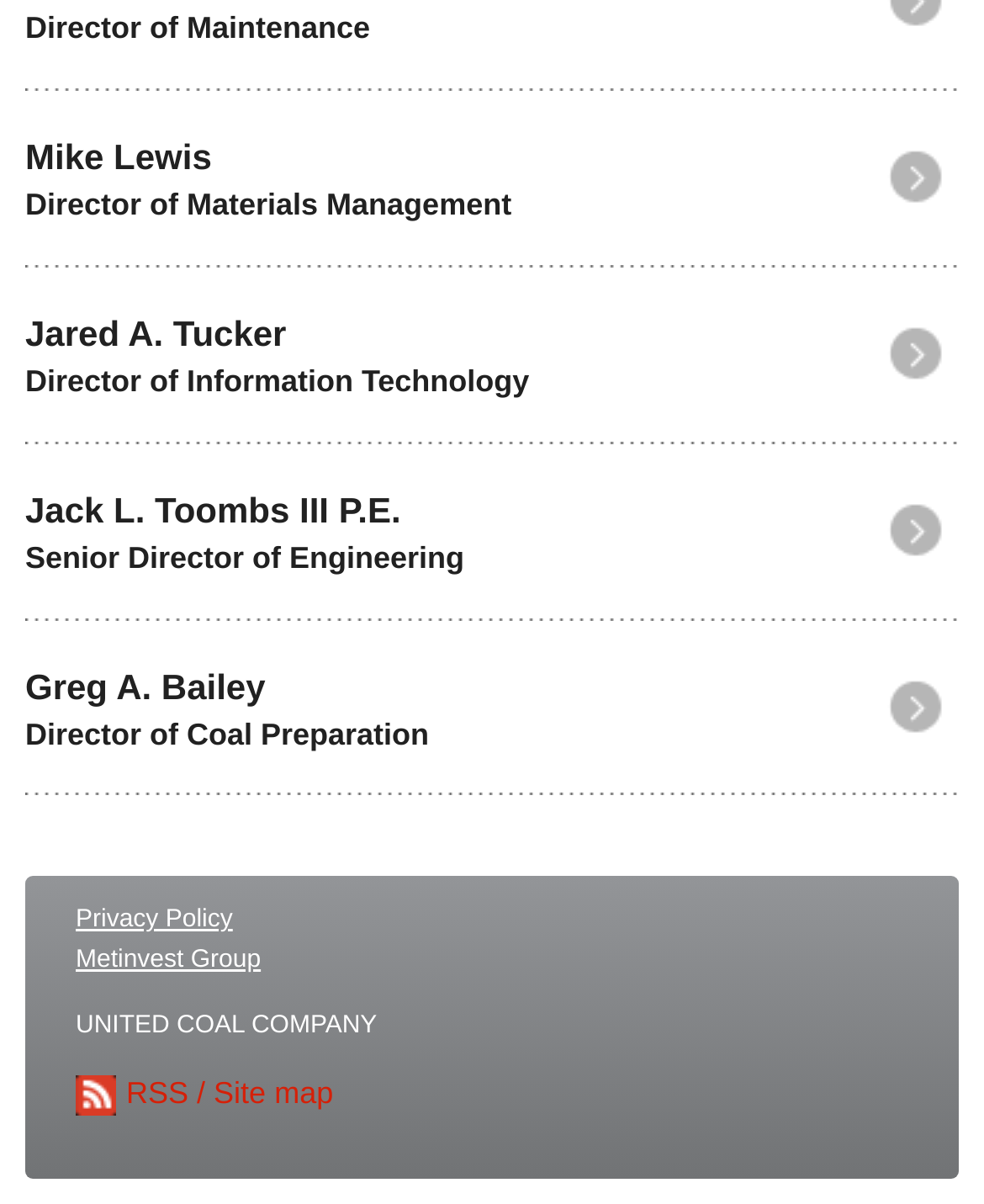What is the company name?
From the image, provide a succinct answer in one word or a short phrase.

UNITED COAL COMPANY